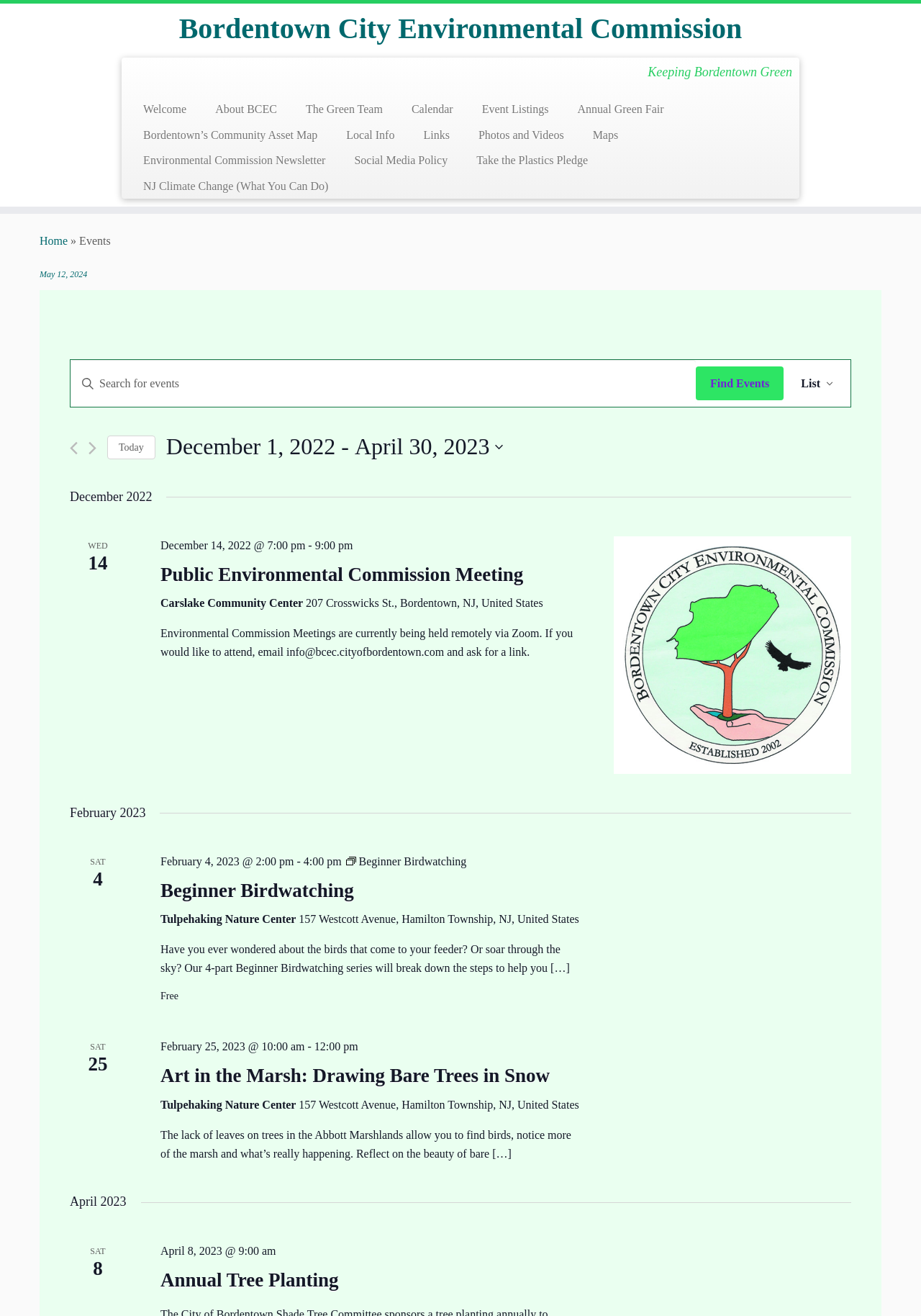What is the location of the 'Beginner Birdwatching' event?
Look at the image and respond with a single word or a short phrase.

Not specified